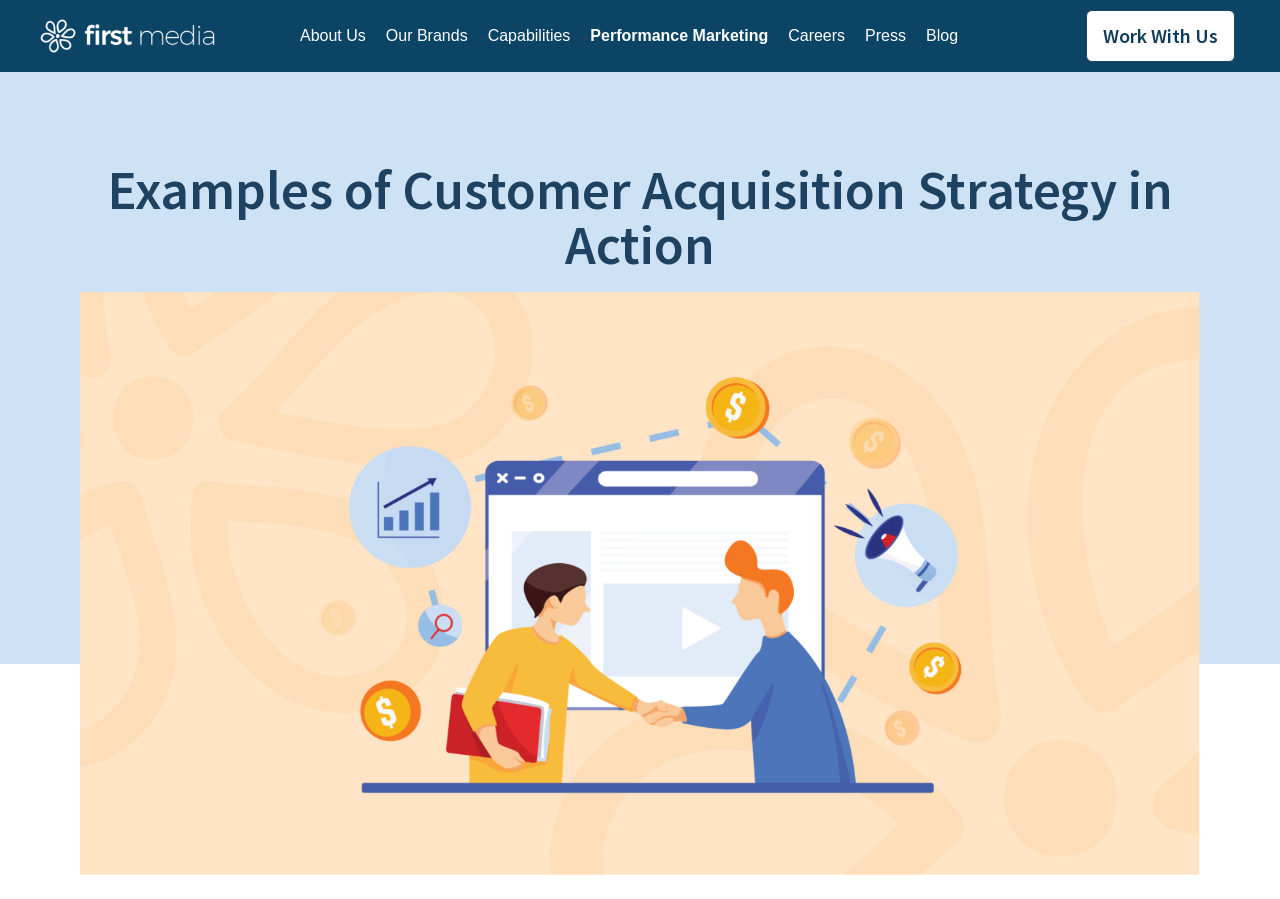Answer the question in one word or a short phrase:
What is the main topic of this webpage?

Customer Acquisition Strategy